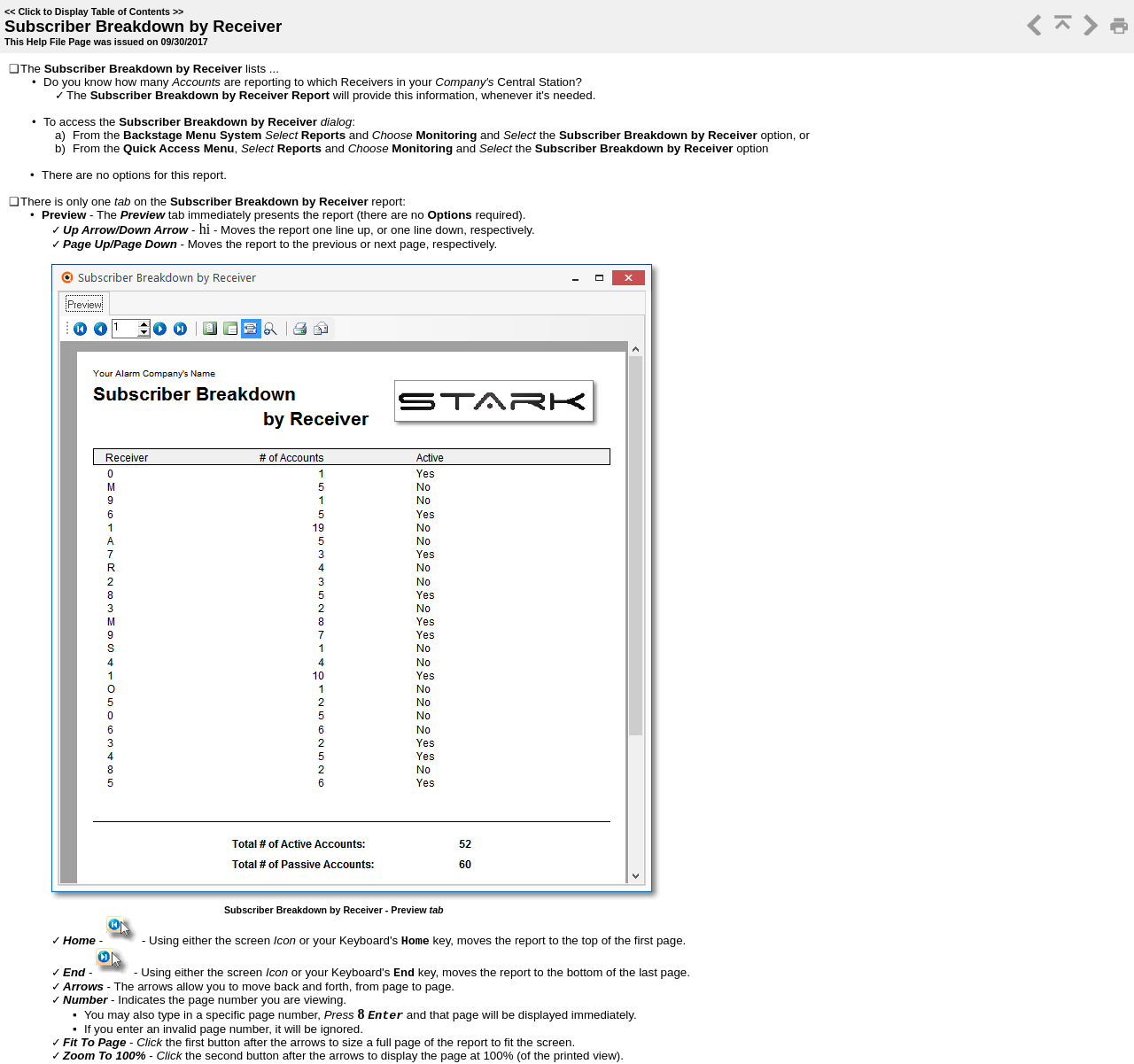Locate the UI element that matches the description 3 comments in the webpage screenshot. Return the bounding box coordinates in the format (top-left x, top-left y, bottom-right x, bottom-right y), with values ranging from 0 to 1.

None